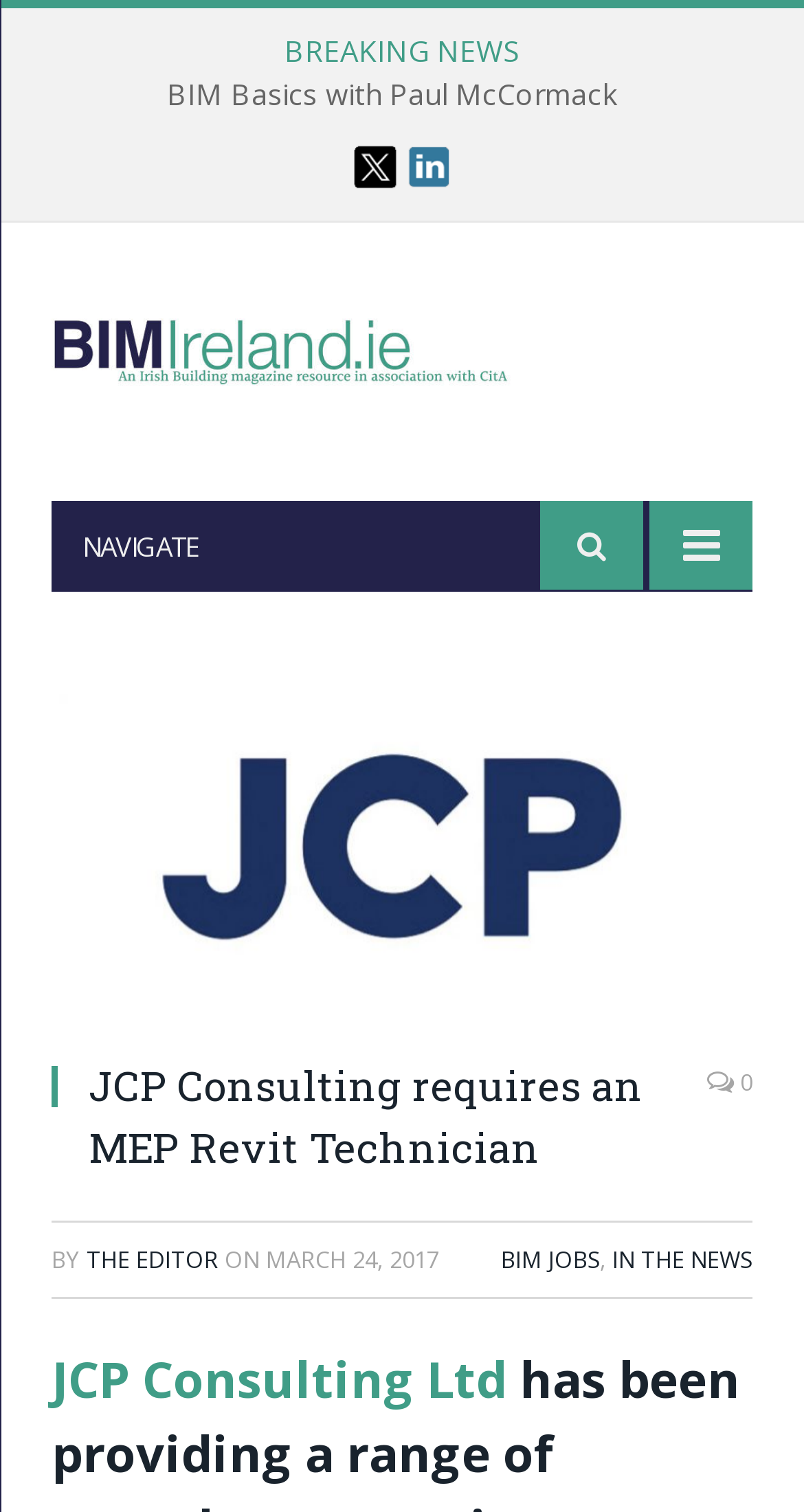Bounding box coordinates are given in the format (top-left x, top-left y, bottom-right x, bottom-right y). All values should be floating point numbers between 0 and 1. Provide the bounding box coordinate for the UI element described as: title="BIM Ireland"

[0.064, 0.196, 0.936, 0.255]